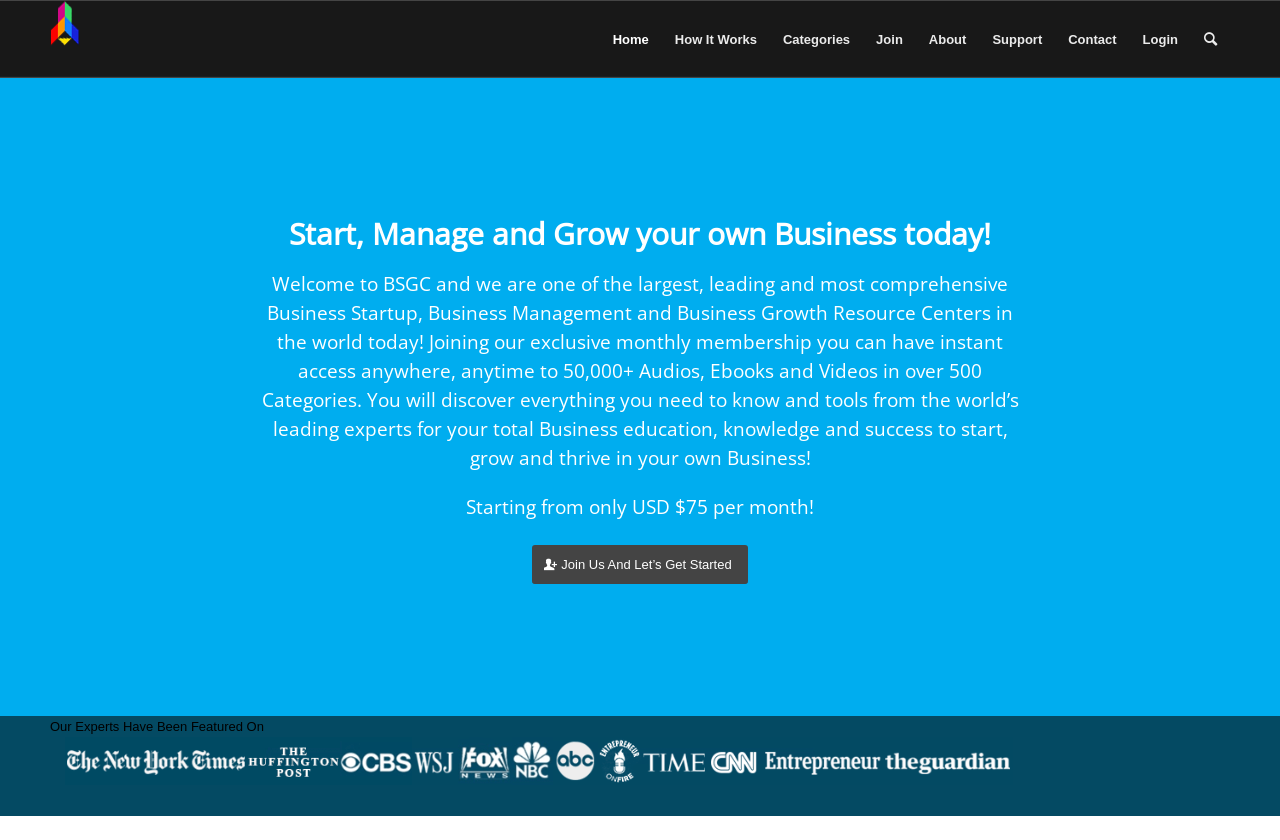Can you specify the bounding box coordinates of the area that needs to be clicked to fulfill the following instruction: "Click on the 'Home' menu item"?

[0.468, 0.025, 0.517, 0.07]